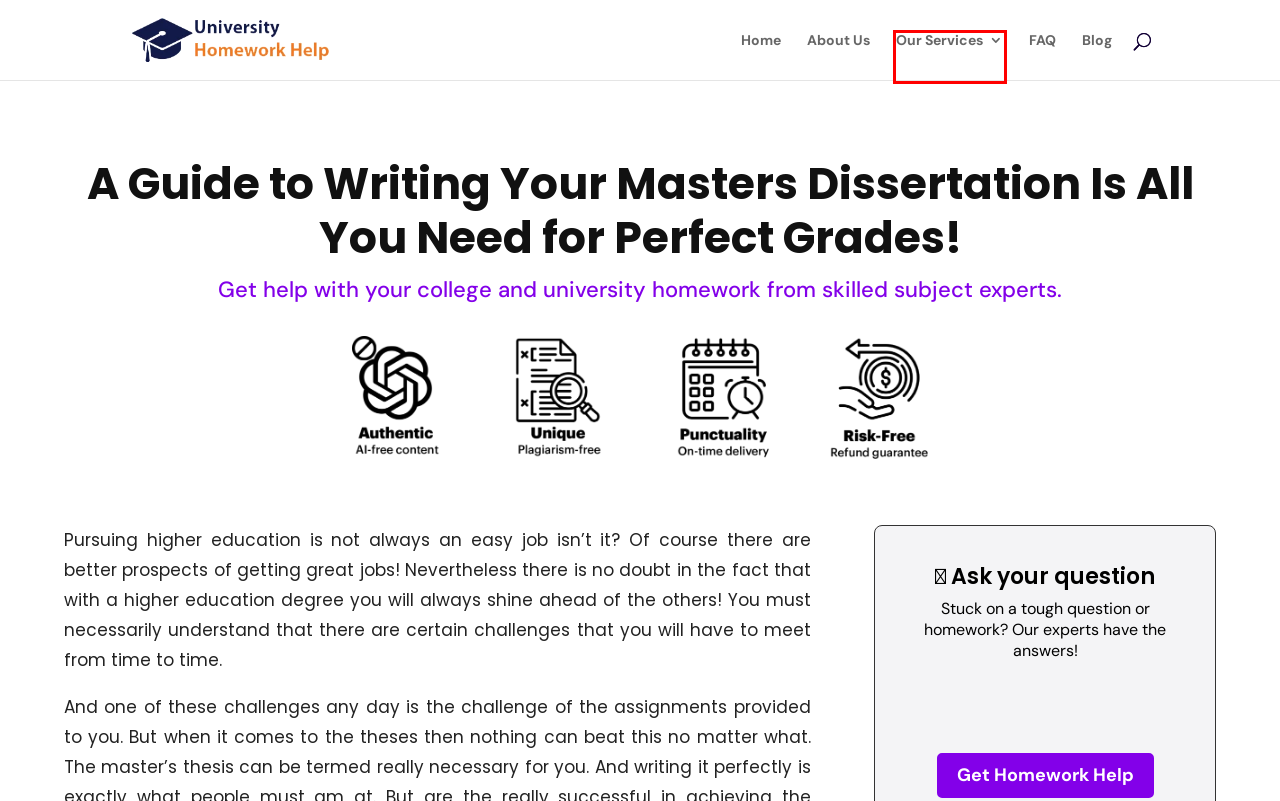You are presented with a screenshot of a webpage that includes a red bounding box around an element. Determine which webpage description best matches the page that results from clicking the element within the red bounding box. Here are the candidates:
A. Blog – University Homework Help
B. Online MATLAB Homework Help – University Homework Help
C. About Us – University Homework Help
D. Help with Homework Assignments – University Homework Help
E. College Homework Help and Assignments Solutions | Your Trusted Homework Helper
F. Cancellation and Refund Policy – University Homework Help
G. Get Online Homework Help by Expert Tutors 24/7
H. FAQ – University Homework Help

D